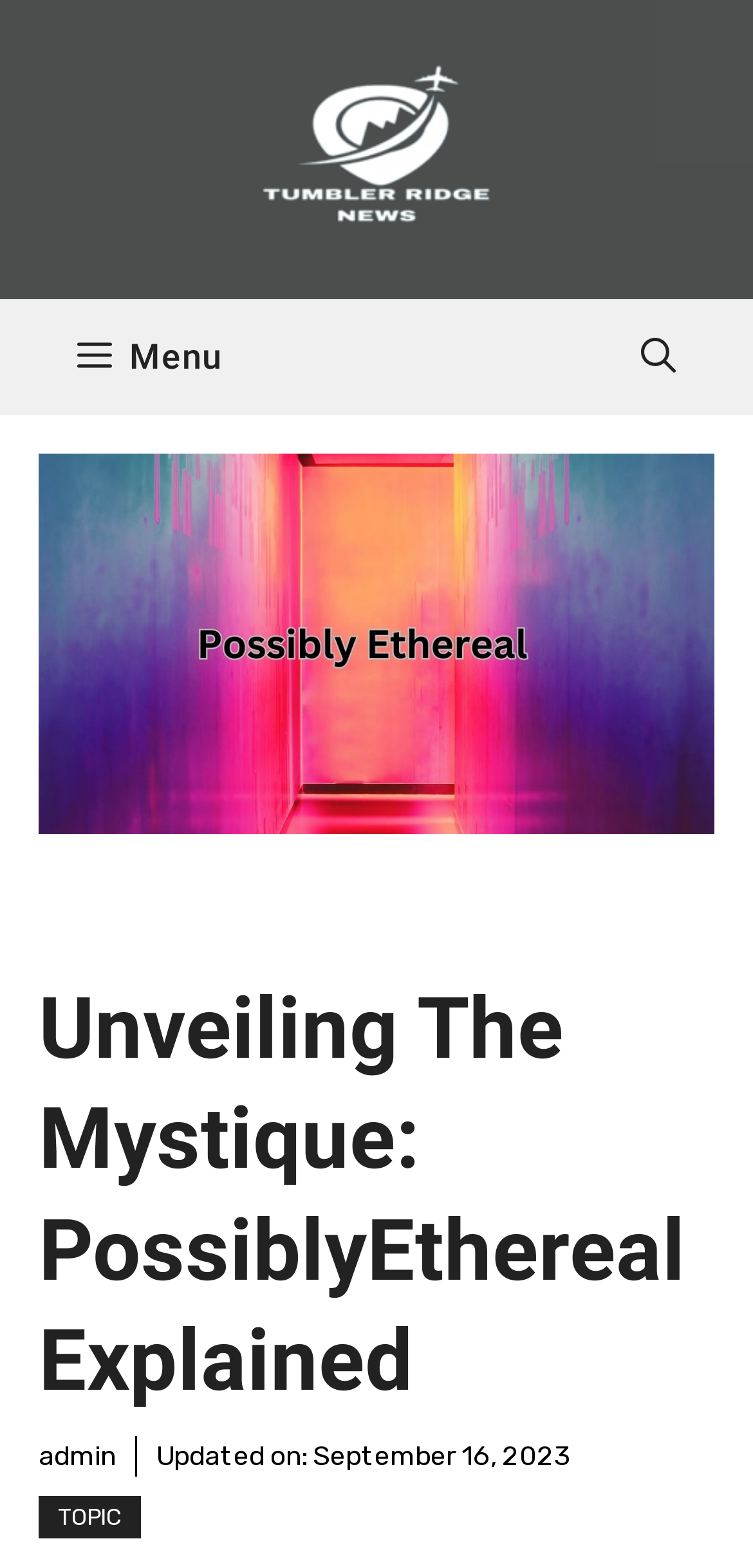When was the article updated?
Answer the question with just one word or phrase using the image.

September 16, 2023